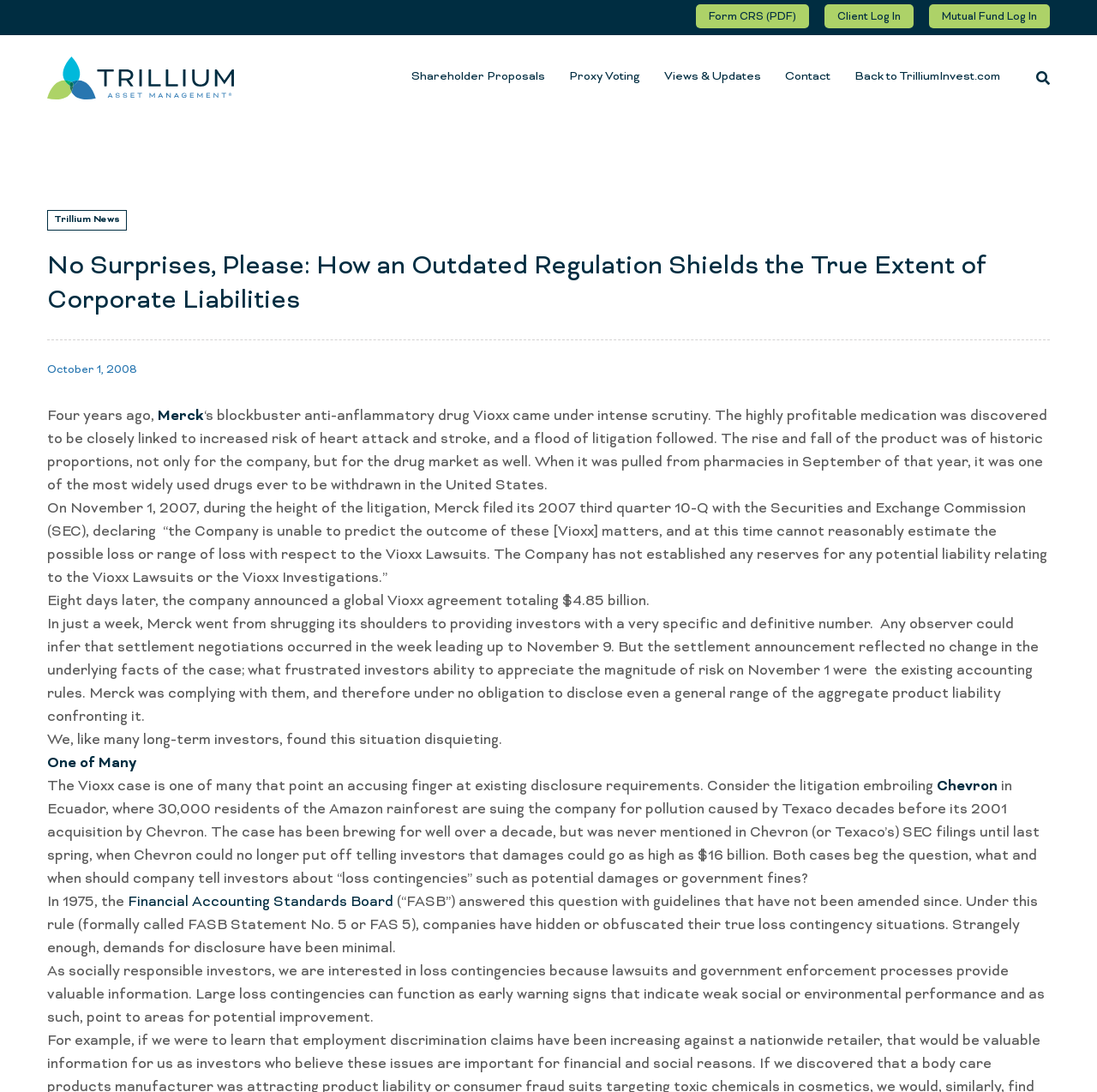Generate a comprehensive description of the contents of the webpage.

This webpage is about an article discussing the importance of corporate transparency and accountability, specifically in regards to loss contingencies. The article is titled "No Surprises, Please: How an Outdated Regulation Shields the True Extent of Corporate Liabilities" and is provided by Trillium Asset Management.

At the top of the page, there are several links, including "Form CRS (PDF)", "Client Log In", "Mutual Fund Log In", and "Trillium Asset Management", which is accompanied by the company's logo. Below these links, there are several navigation links, including "Shareholder Proposals", "Proxy Voting", "Views & Updates", "Contact", and "Back to TrilliumInvest.com".

The main content of the article is divided into several paragraphs, with a heading that matches the title of the article. The article begins by discussing the case of Merck's Vioxx drug, which was withdrawn from the market in 2004 due to its link to heart attacks and strokes. The article highlights how Merck's accounting practices did not require the company to disclose the potential liability of the lawsuits, leading to a sudden announcement of a $4.85 billion settlement.

The article goes on to discuss how this case is not an isolated incident, citing another example of Chevron's litigation in Ecuador. The author argues that existing disclosure requirements are outdated and do not provide investors with sufficient information about potential loss contingencies.

There are several links and images throughout the article, including a link to "Chevron" and an image of the Trillium Asset Management logo. The article concludes by discussing the importance of loss contingencies as early warning signs for potential improvement in social and environmental performance.